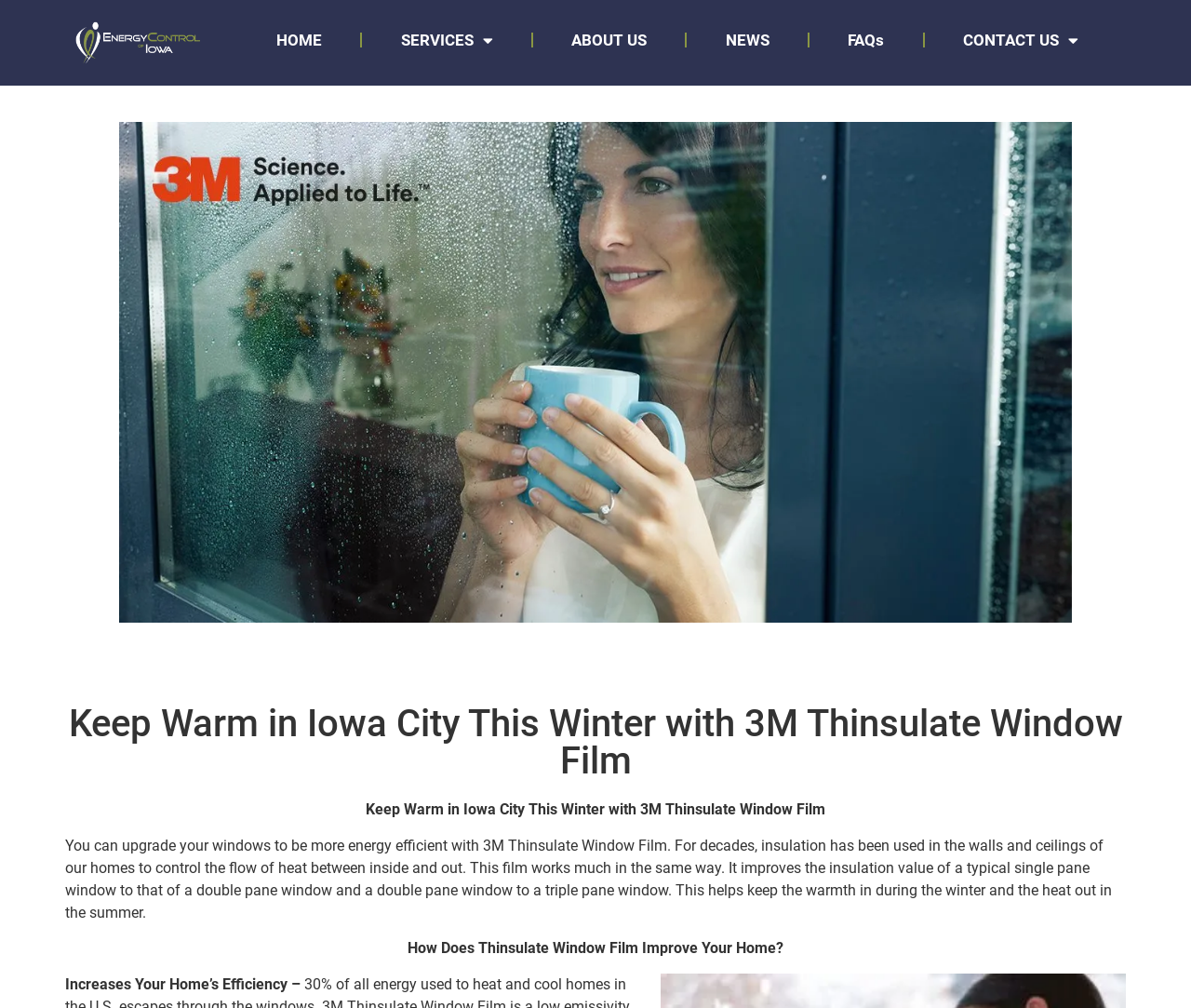Write a detailed summary of the webpage.

The webpage is about 3M Thinsulate Window Film, a product that helps keep homes warm during winter and cool during summer. At the top of the page, there are several links, including "HOME", "SERVICES", "ABOUT US", "NEWS", "FAQs", and "CONTACT US", which are positioned horizontally and take up a small portion of the top section of the page.

Below the links, there is a large image that occupies most of the top section of the page, showcasing the product's benefits. The image is accompanied by a heading that reads "Keep Warm in Iowa City This Winter with 3M Thinsulate Window Film".

Further down the page, there is a block of text that explains how the product works, stating that it improves the insulation value of windows, keeping warmth in during winter and heat out during summer. This text is positioned below the image and heading.

Underneath the explanatory text, there is a subheading "How Does Thinsulate Window Film Improve Your Home?" followed by a bullet point "Increases Your Home’s Efficiency –", which is likely part of a list highlighting the benefits of the product.